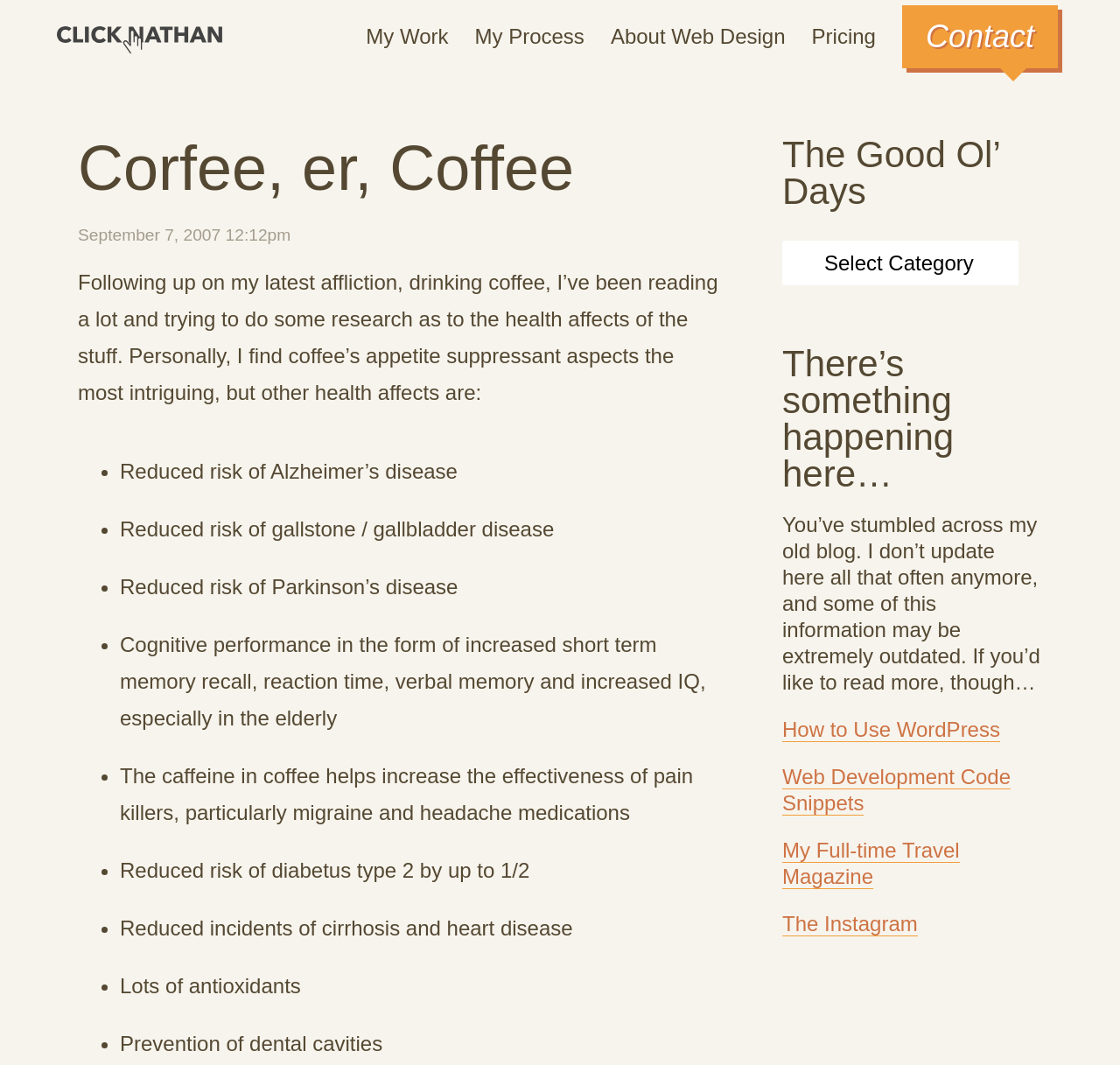What is the name of the website?
Give a comprehensive and detailed explanation for the question.

I determined the name of the website by looking at the top-left corner of the webpage, where I found a link with the text 'ClickNathan Web Design' and an image with the same name.